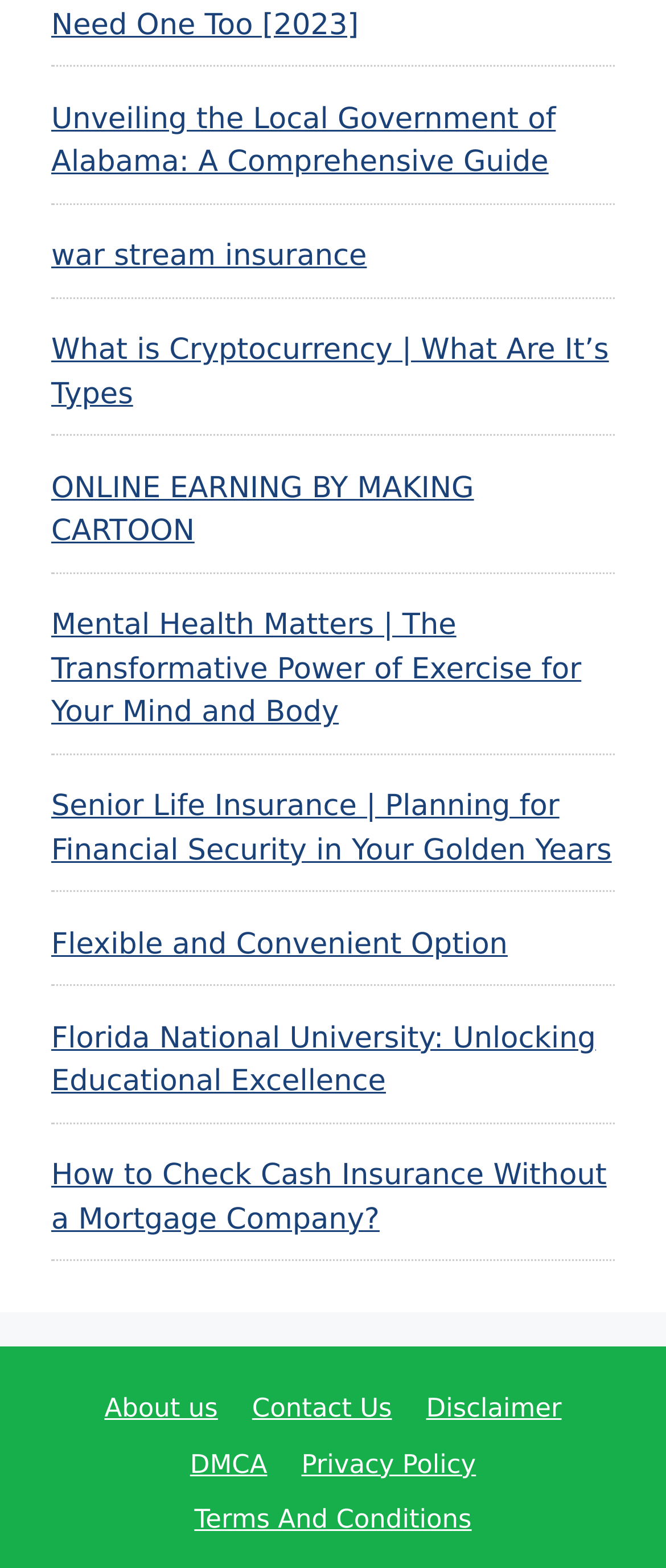Show the bounding box coordinates of the region that should be clicked to follow the instruction: "Check Frequently Asked Questions."

None